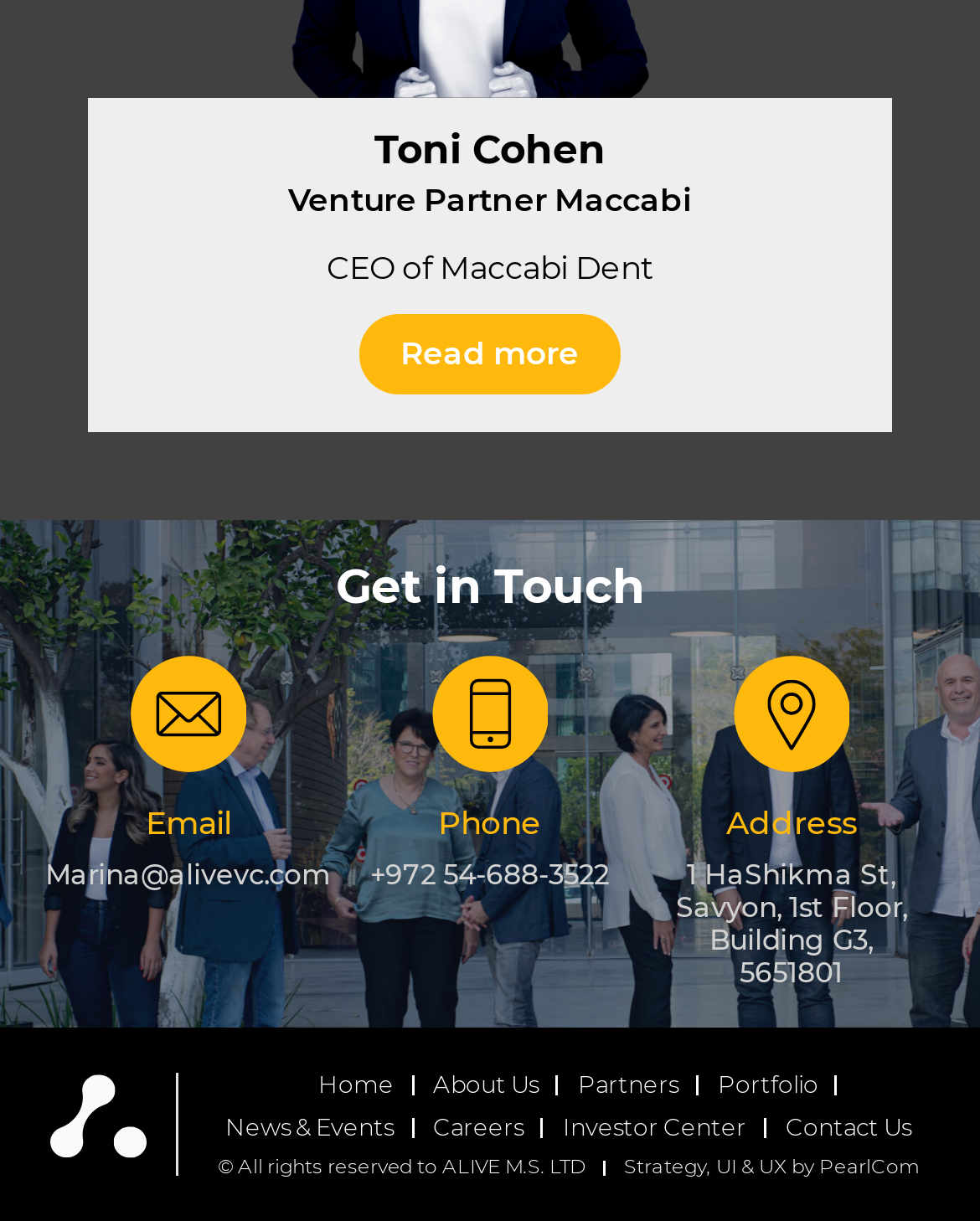Highlight the bounding box of the UI element that corresponds to this description: "Home".

[0.325, 0.877, 0.402, 0.899]